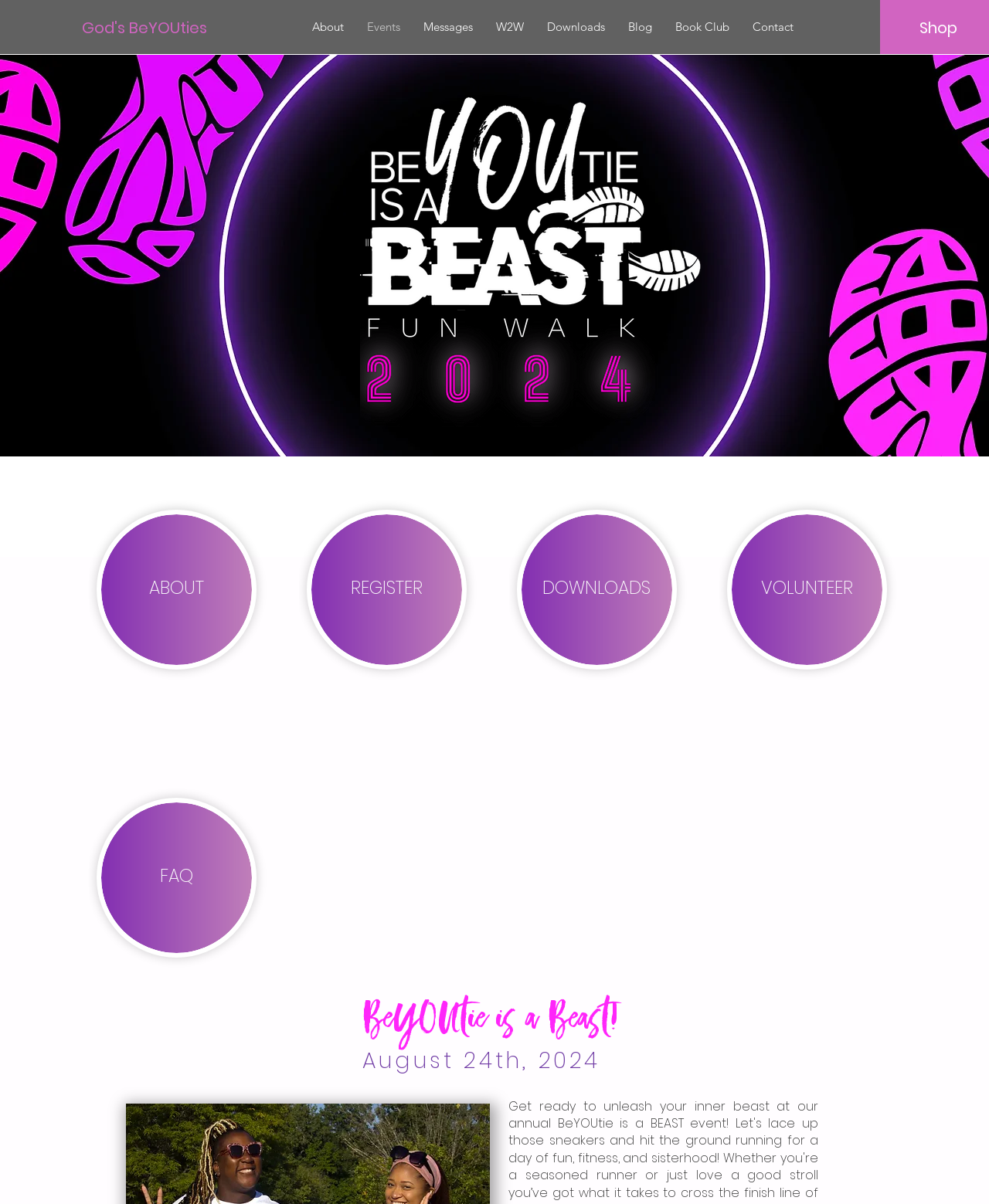Using the information in the image, could you please answer the following question in detail:
What is the event mentioned on the webpage?

The webpage mentions a specific date, August 24th, 2024, which suggests that it is an event or important date related to BeYOUtie. The context surrounding this date does not provide further information, but it is likely an upcoming event or milestone.